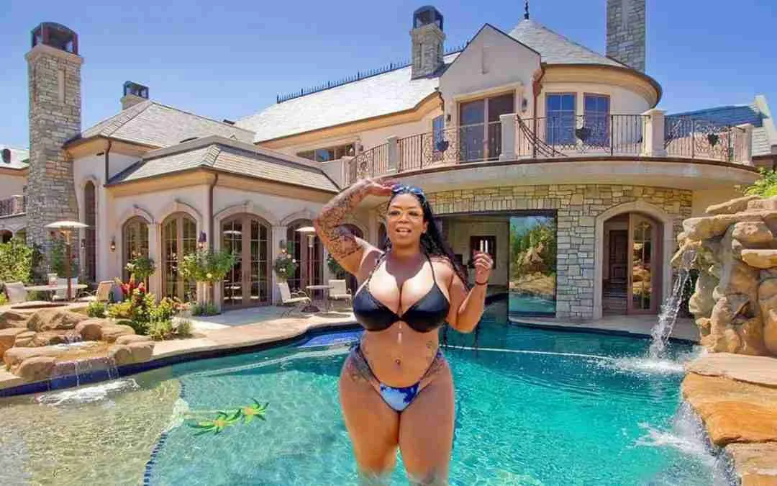Elaborate on the contents of the image in a comprehensive manner.

The image features a confident woman enjoying a sunny day by a luxurious pool. She stands waist-deep in the vibrant blue water, with her long, dark hair flowing freely and adorned with a stylish headband. Wearing a black bikini top and a colorful bikini bottom, she poses playfully, sweeping a hand across her forehead as if to shield her eyes from the sun. 

In the background, an opulent mansion completes the scene, showcasing architectural elegance with its stone and stucco exterior, numerous windows, and decorative features. The pool area is enhanced by lush greenery and beautifully arranged landscaping, including a small waterfall cascading over rocks, creating a serene atmosphere. This setting captures a moment of leisure and luxury, embodying the essence of a perfect summer day.